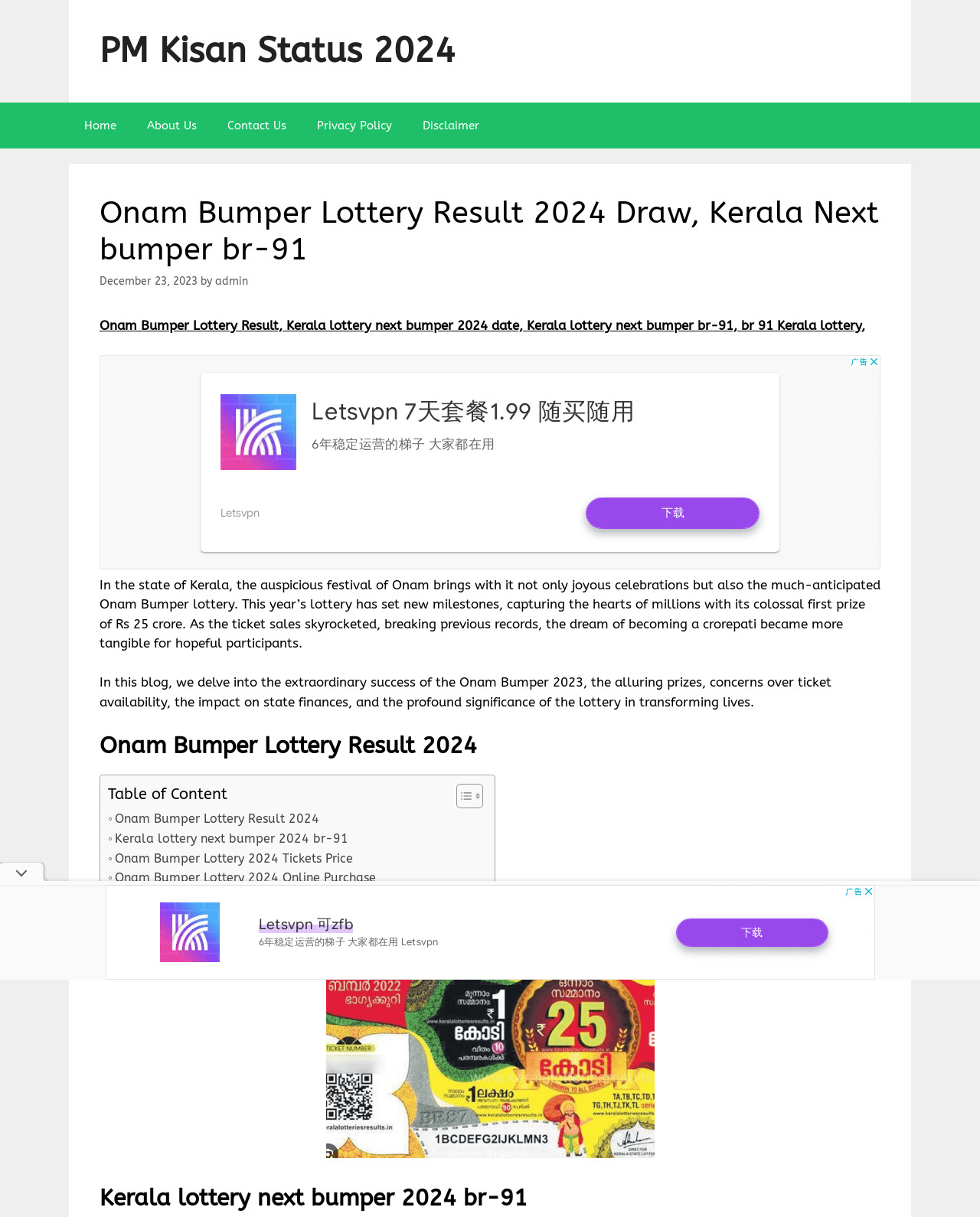Bounding box coordinates are specified in the format (top-left x, top-left y, bottom-right x, bottom-right y). All values are floating point numbers bounded between 0 and 1. Please provide the bounding box coordinate of the region this sentence describes: Record-breaking total Awards and Commissions

[0.129, 0.73, 0.406, 0.744]